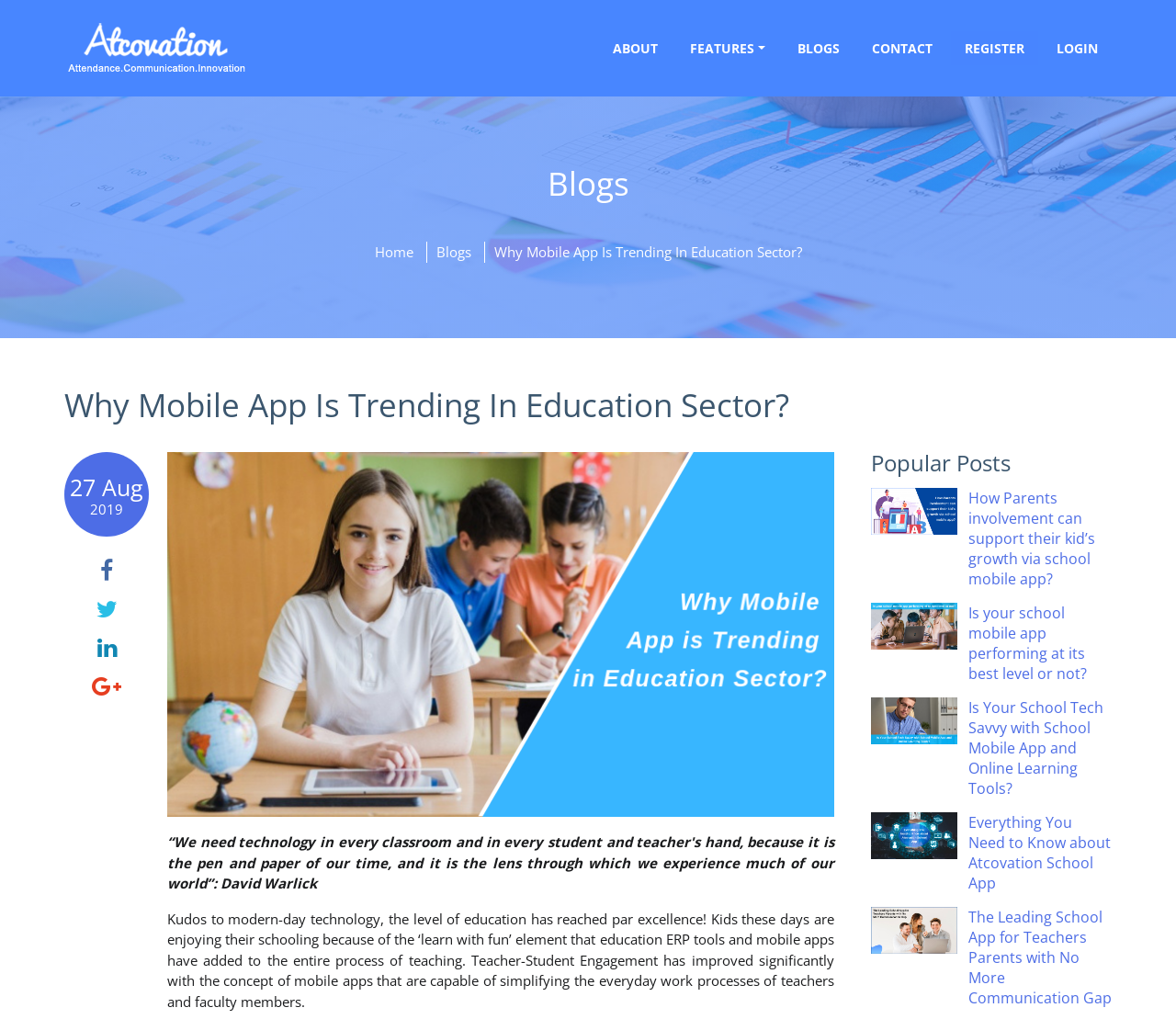Identify the bounding box coordinates of the region I need to click to complete this instruction: "Read the article 'How Parents involvement can support their kid’s growth via school mobile app?'".

[0.823, 0.478, 0.931, 0.578]